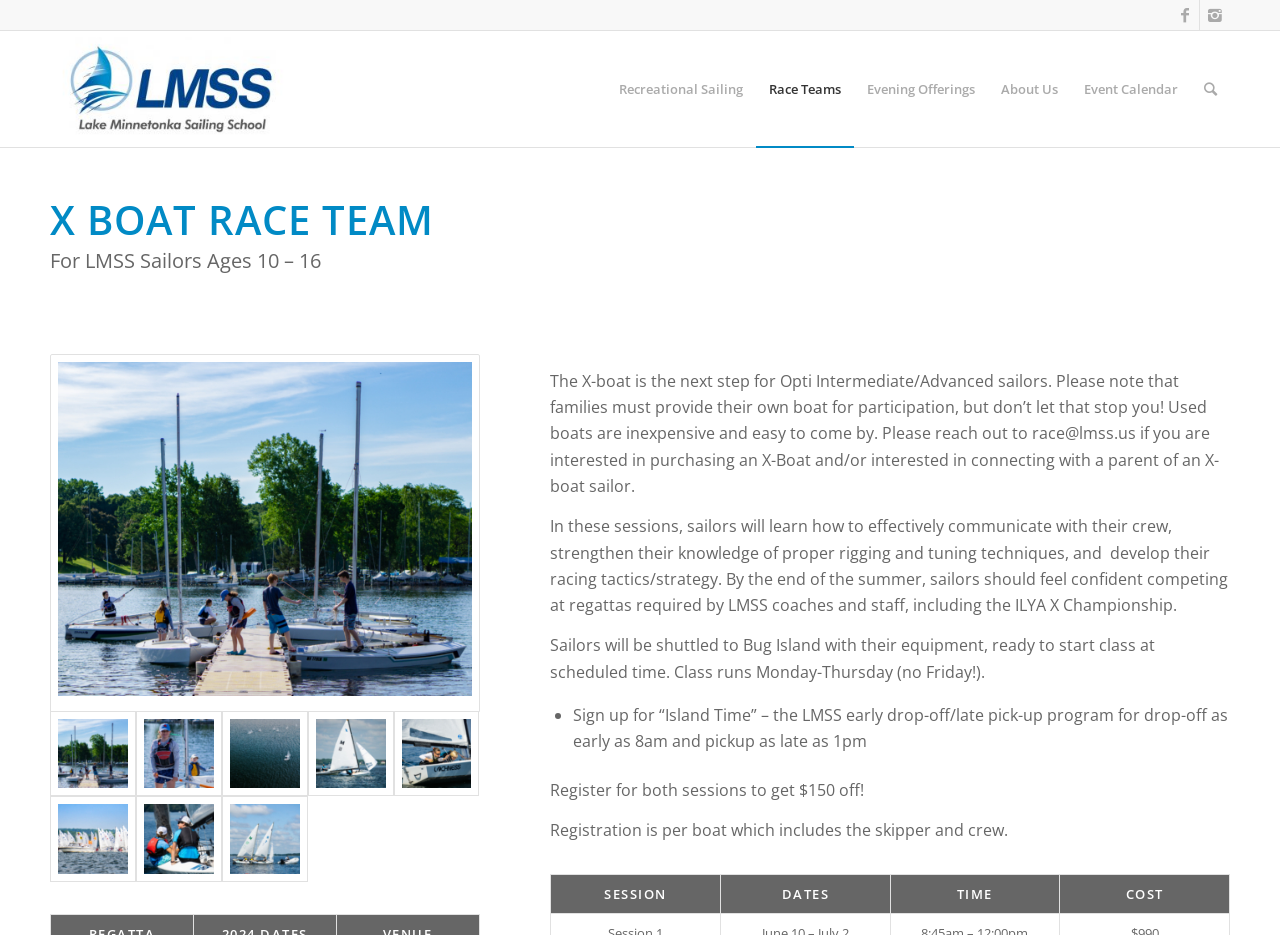What is the purpose of the 'Island Time' program?
Please answer the question with as much detail as possible using the screenshot.

The webpage mentions 'Sign up for “Island Time” – the LMSS early drop-off/late pick-up program for drop-off as early as 8am and pickup as late as 1pm'. This suggests that the purpose of the 'Island Time' program is to provide early drop-off and late pick-up services for participants.